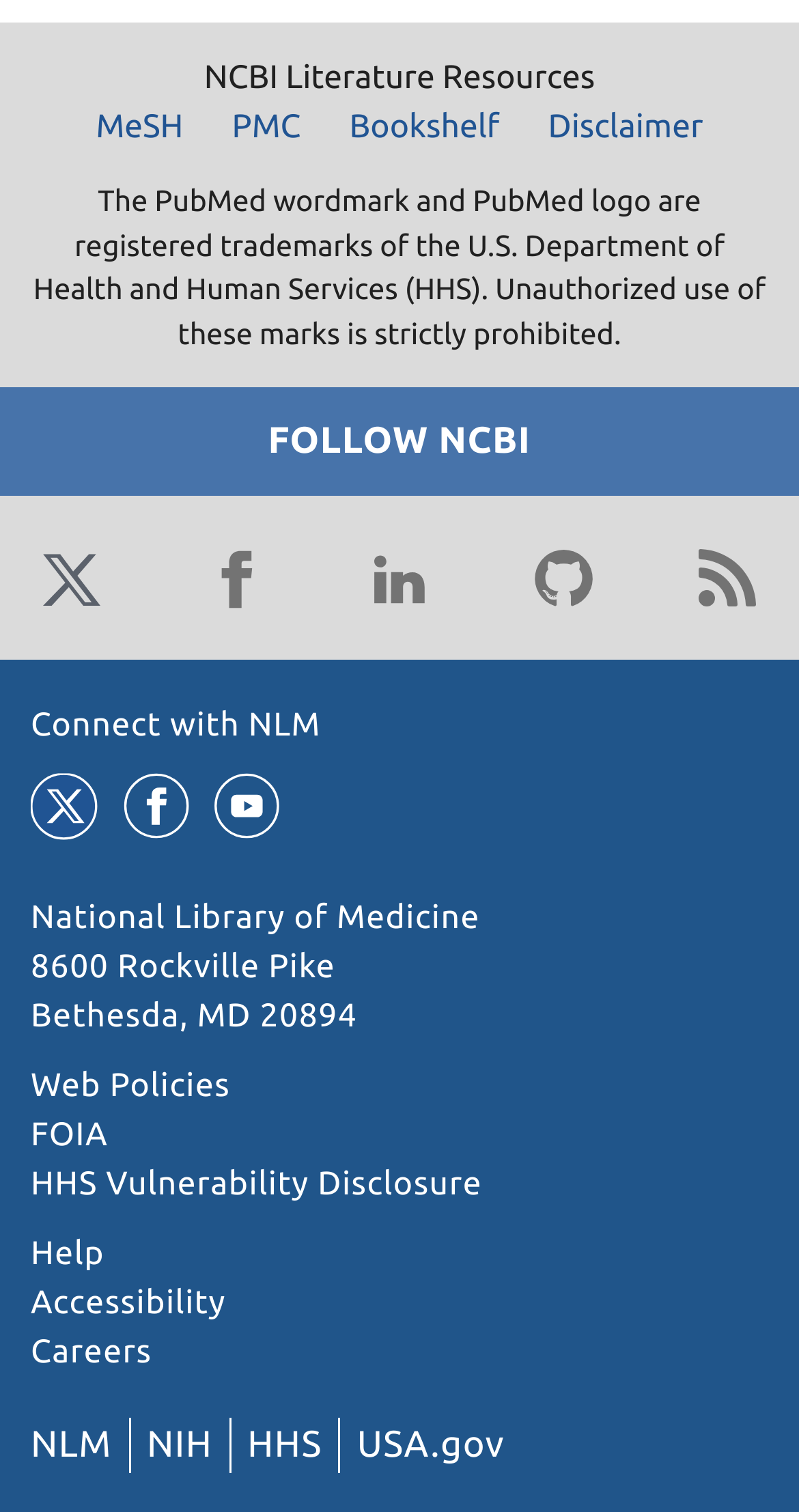Determine the bounding box coordinates of the target area to click to execute the following instruction: "Follow NCBI on Twitter."

[0.038, 0.355, 0.141, 0.41]